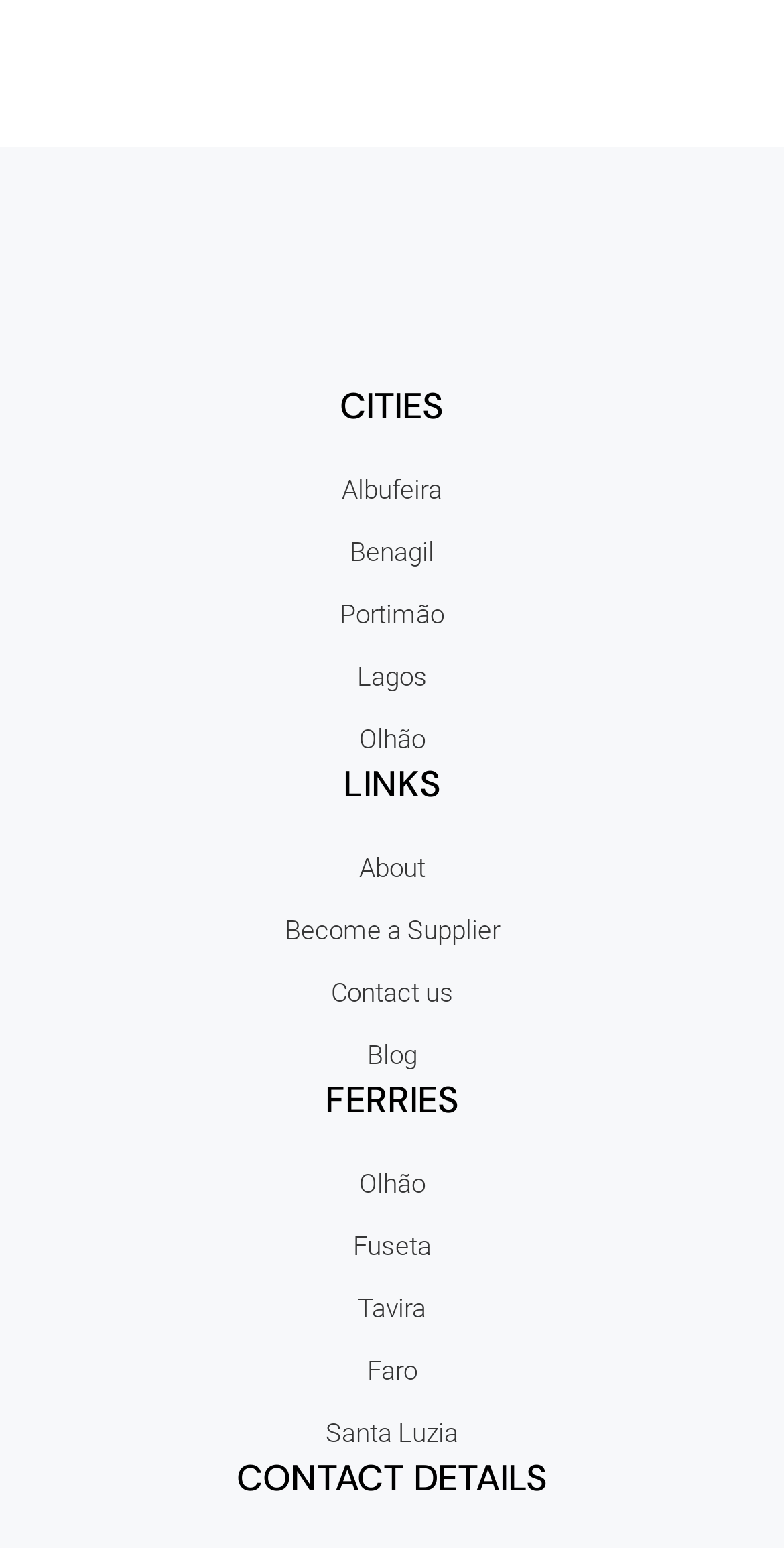Provide the bounding box coordinates for the UI element that is described by this text: "Contact us". The coordinates should be in the form of four float numbers between 0 and 1: [left, top, right, bottom].

[0.026, 0.624, 0.974, 0.658]